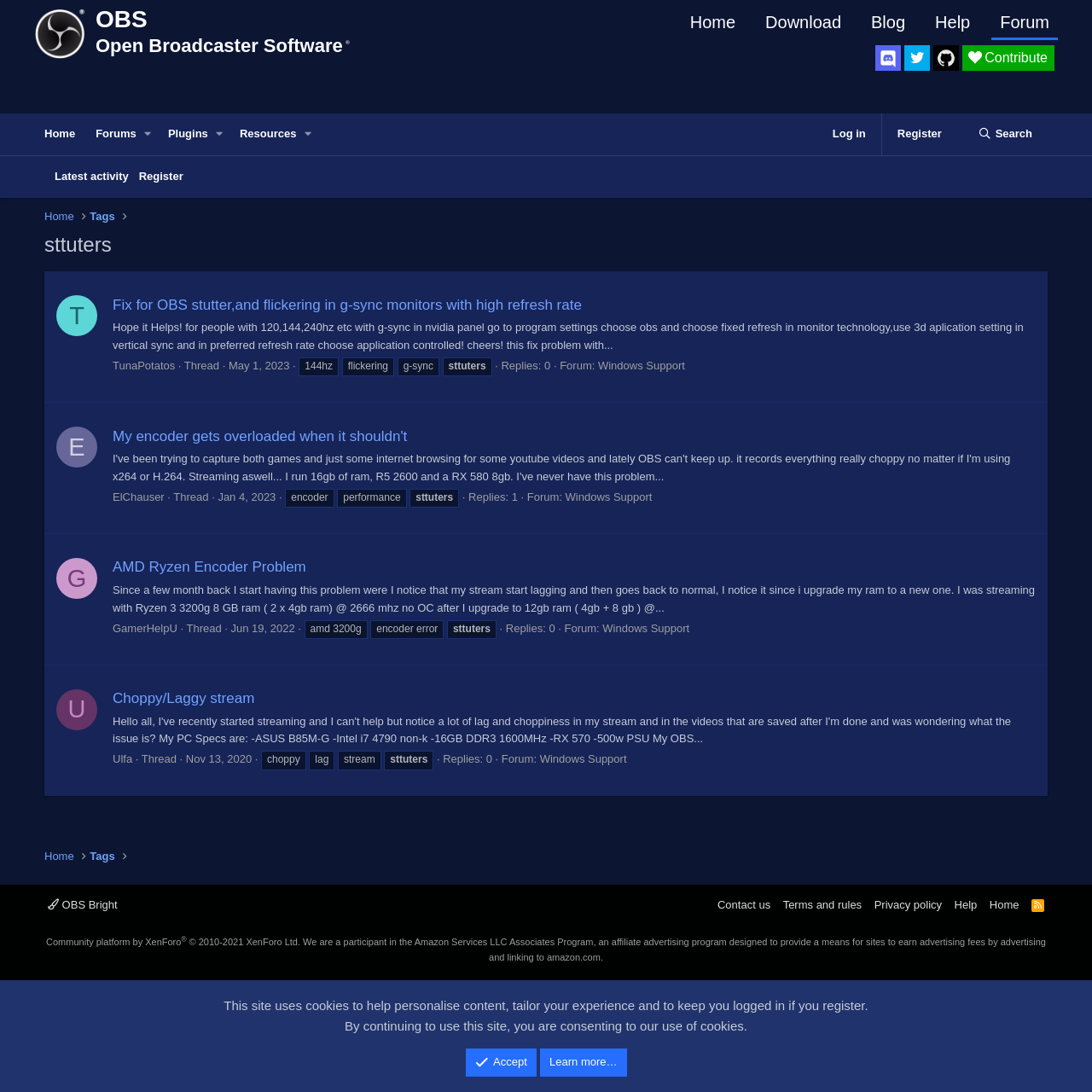What is the name of the forum section where the thread 'AMD Ryzen Encoder Problem' is located?
Please give a detailed answer to the question using the information shown in the image.

The thread 'AMD Ryzen Encoder Problem' is located in the 'Windows Support' forum section. This can be inferred from the text 'Forum: Windows Support' below the thread title.